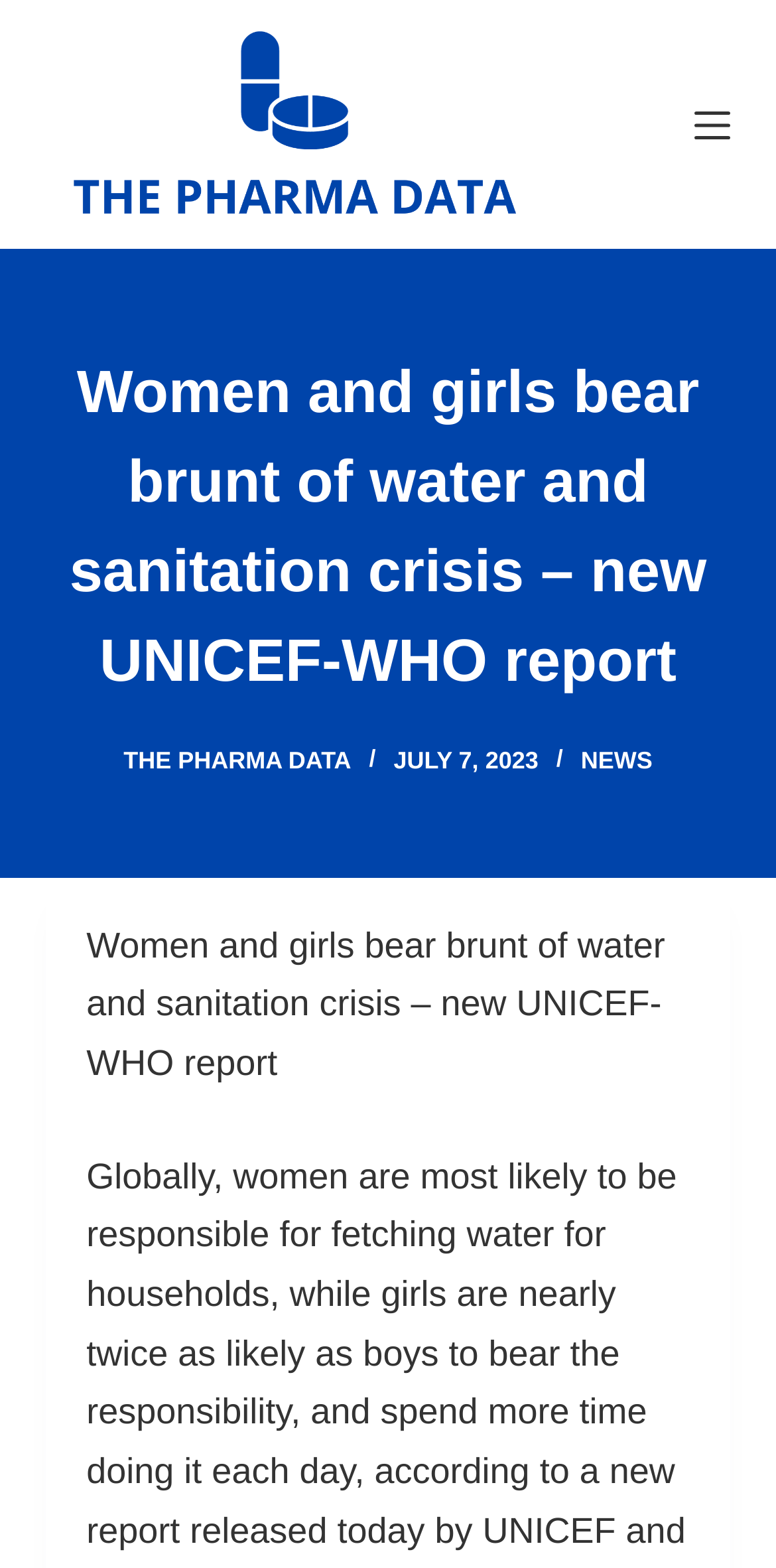Illustrate the webpage with a detailed description.

The webpage is about a report on the water and sanitation crisis, specifically highlighting the impact on women and girls. At the top-left corner, there is a link to skip to the content. Next to it, there is a logo of "The Pharma Data" which is also a link. On the top-right corner, there is a menu button.

Below the logo, there is a header section that spans across the page. It contains a heading that repeats the title of the report. Underneath the heading, there are three elements aligned horizontally. On the left, there is a link to "THE PHARMA DATA". In the middle, there is a time element showing the date "JULY 7, 2023". On the right, there is a link to "NEWS".

Below the header section, there is a paragraph of text that summarizes the report, stating that women and girls bear the brunt of the water and sanitation crisis. This text is positioned in the middle of the page, taking up most of the width.